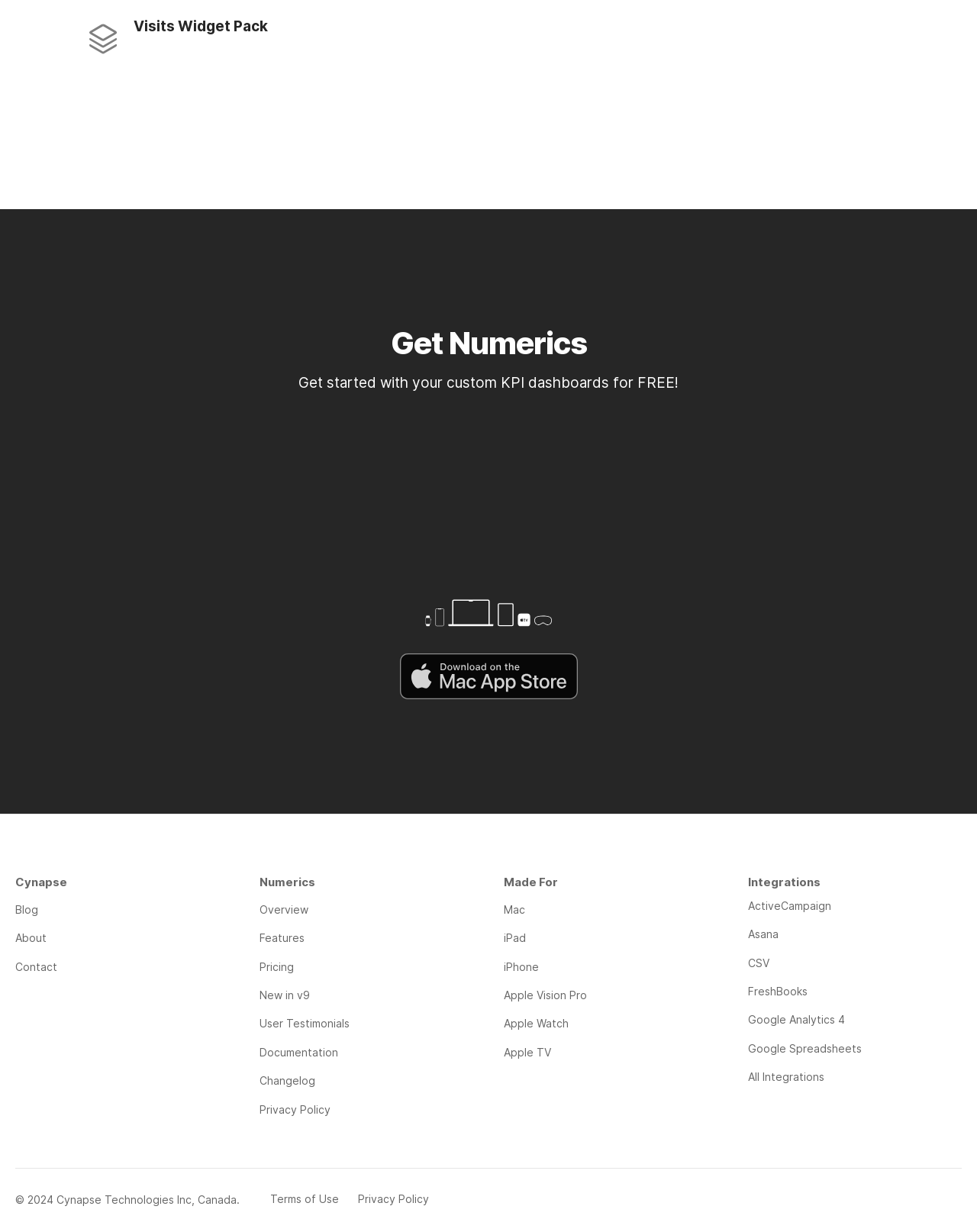Using floating point numbers between 0 and 1, provide the bounding box coordinates in the format (top-left x, top-left y, bottom-right x, bottom-right y). Locate the UI element described here: Terms of Use

[0.277, 0.968, 0.347, 0.978]